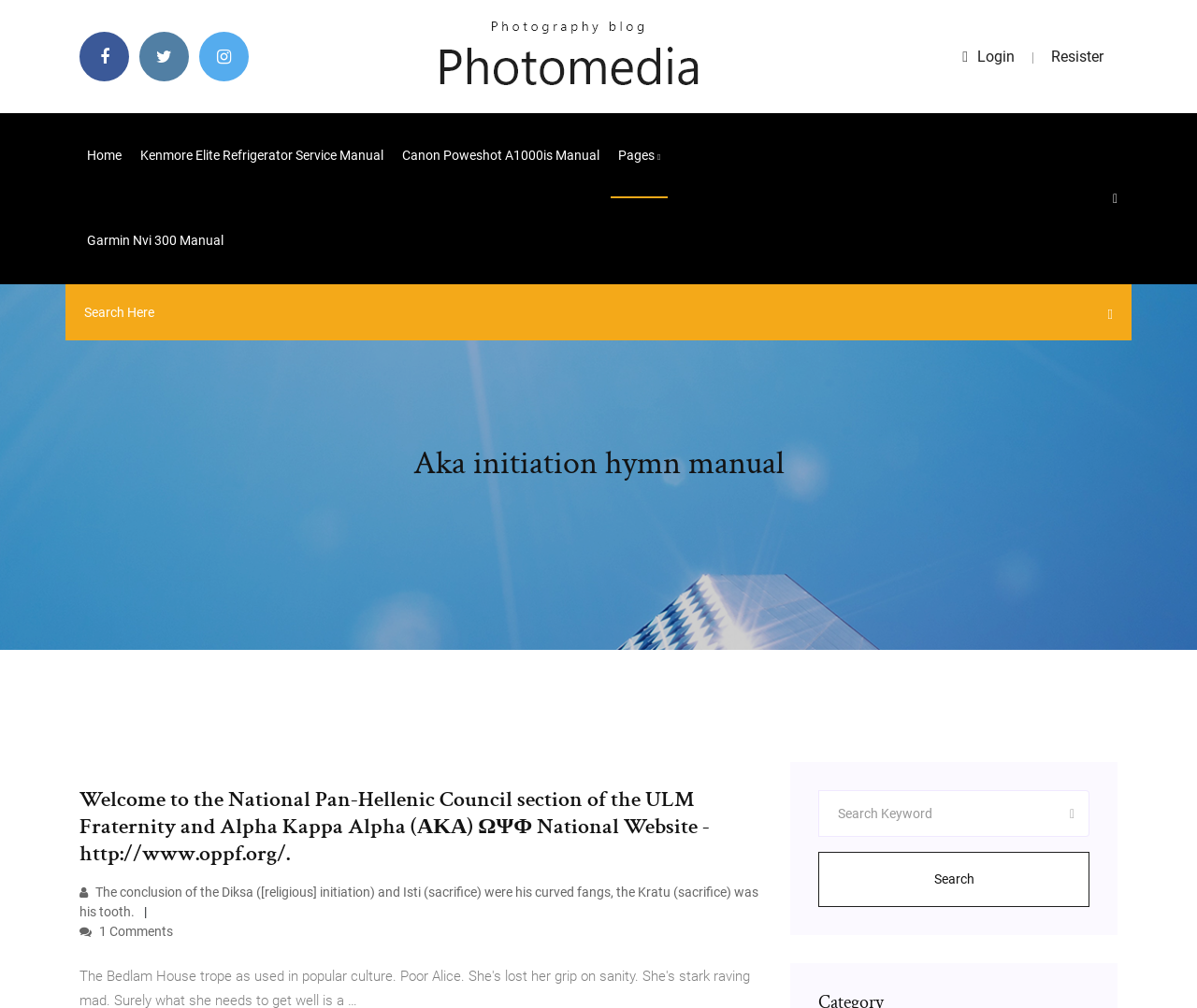Please identify the bounding box coordinates of the clickable region that I should interact with to perform the following instruction: "Register for an account". The coordinates should be expressed as four float numbers between 0 and 1, i.e., [left, top, right, bottom].

[0.878, 0.047, 0.922, 0.064]